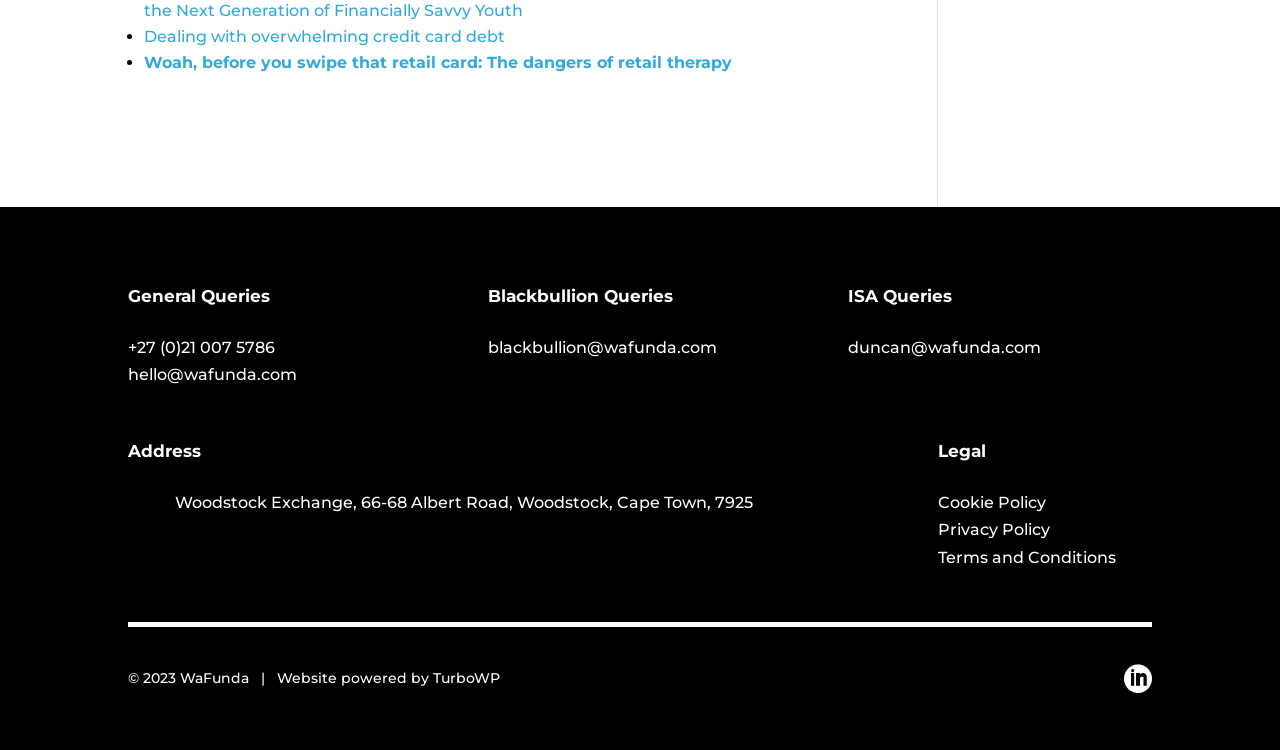Utilize the information from the image to answer the question in detail:
What is the copyright year of WaFunda?

I found the copyright year by looking at the footer of the webpage and finding the text that contains the copyright symbol and the year.